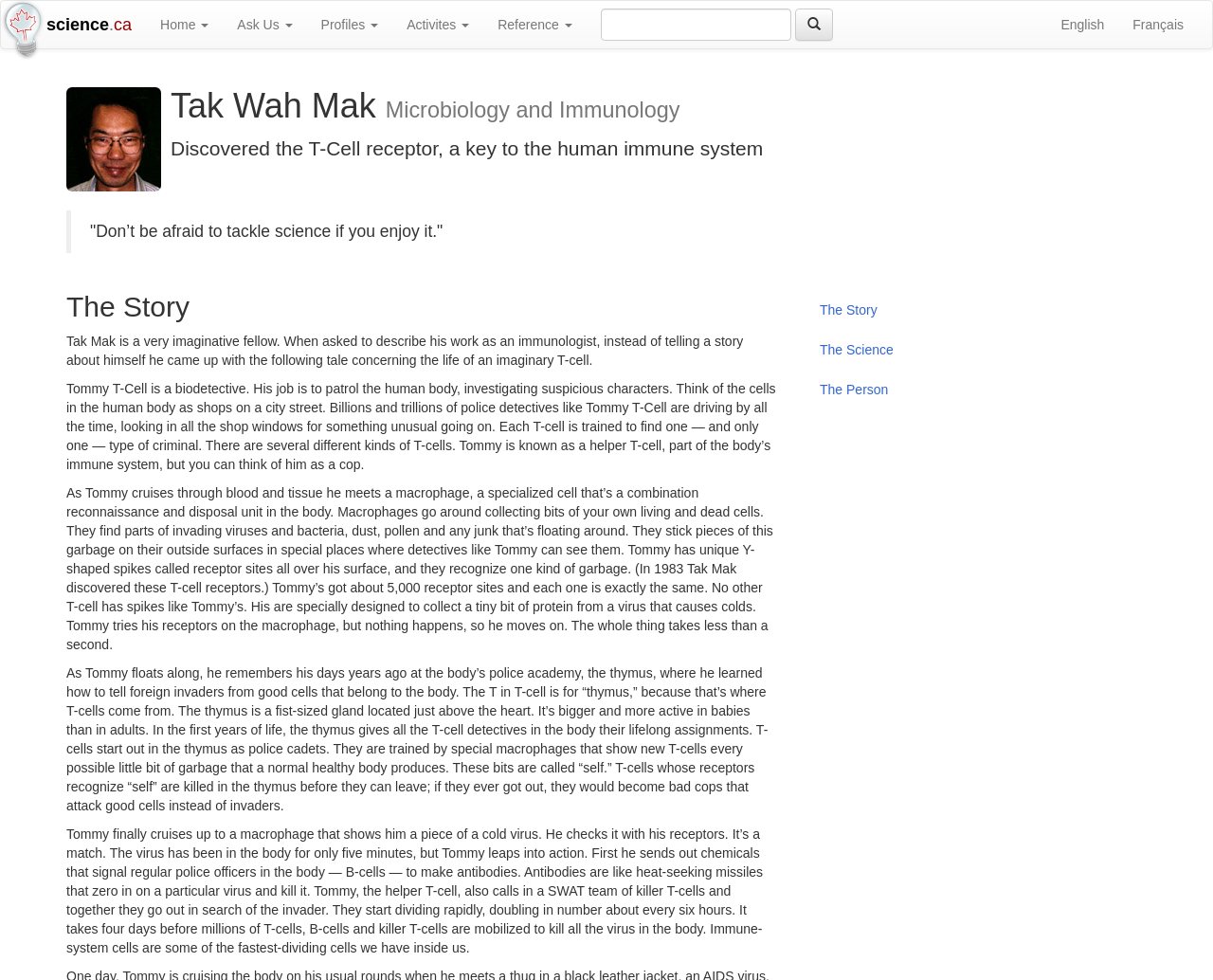Show the bounding box coordinates for the element that needs to be clicked to execute the following instruction: "switch to English". Provide the coordinates in the form of four float numbers between 0 and 1, i.e., [left, top, right, bottom].

[0.863, 0.001, 0.922, 0.049]